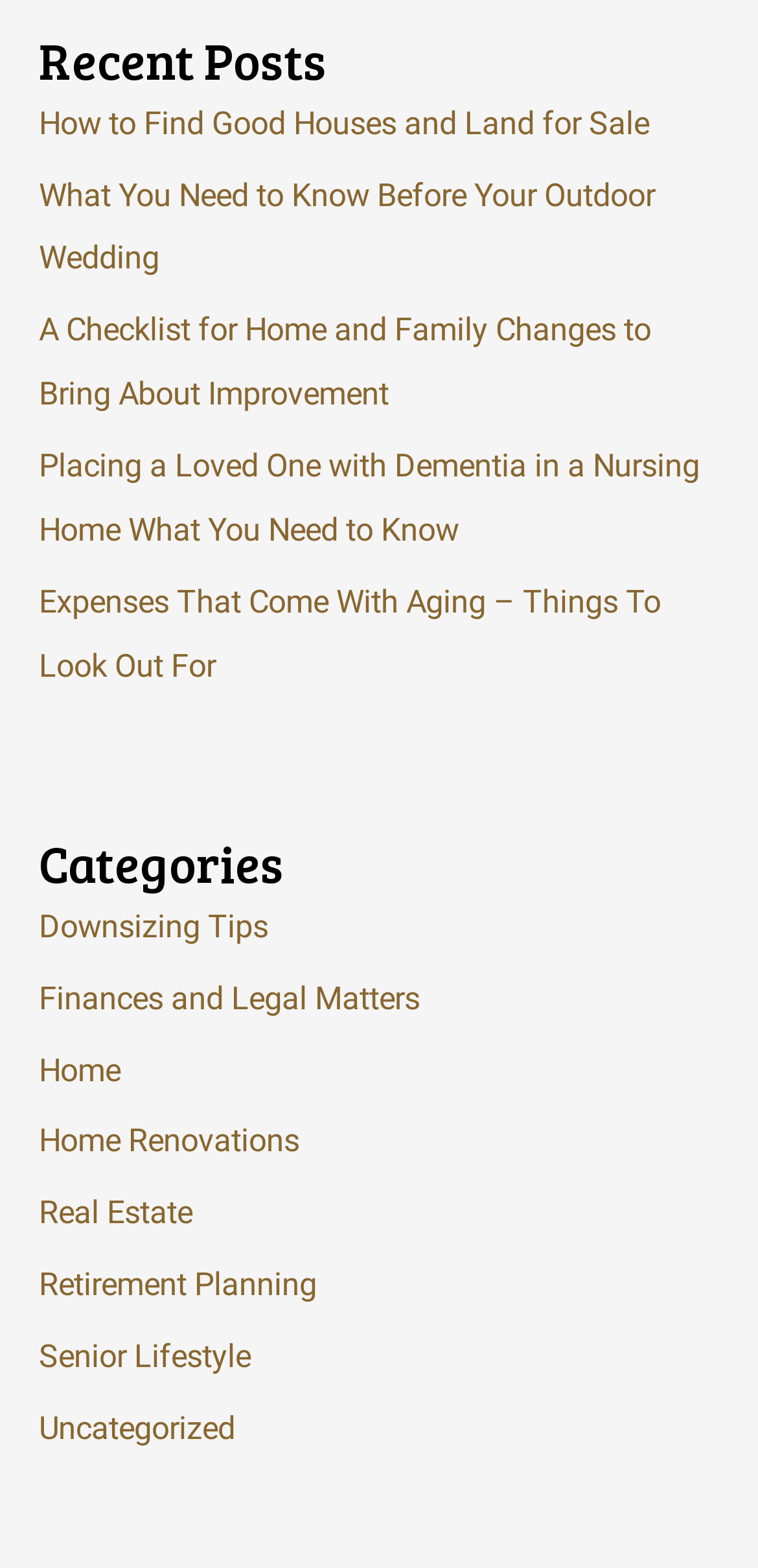Please use the details from the image to answer the following question comprehensively:
What is the last category listed on this webpage?

I looked at the links under the 'Categories' heading and found the last one, which is 'Uncategorized'.